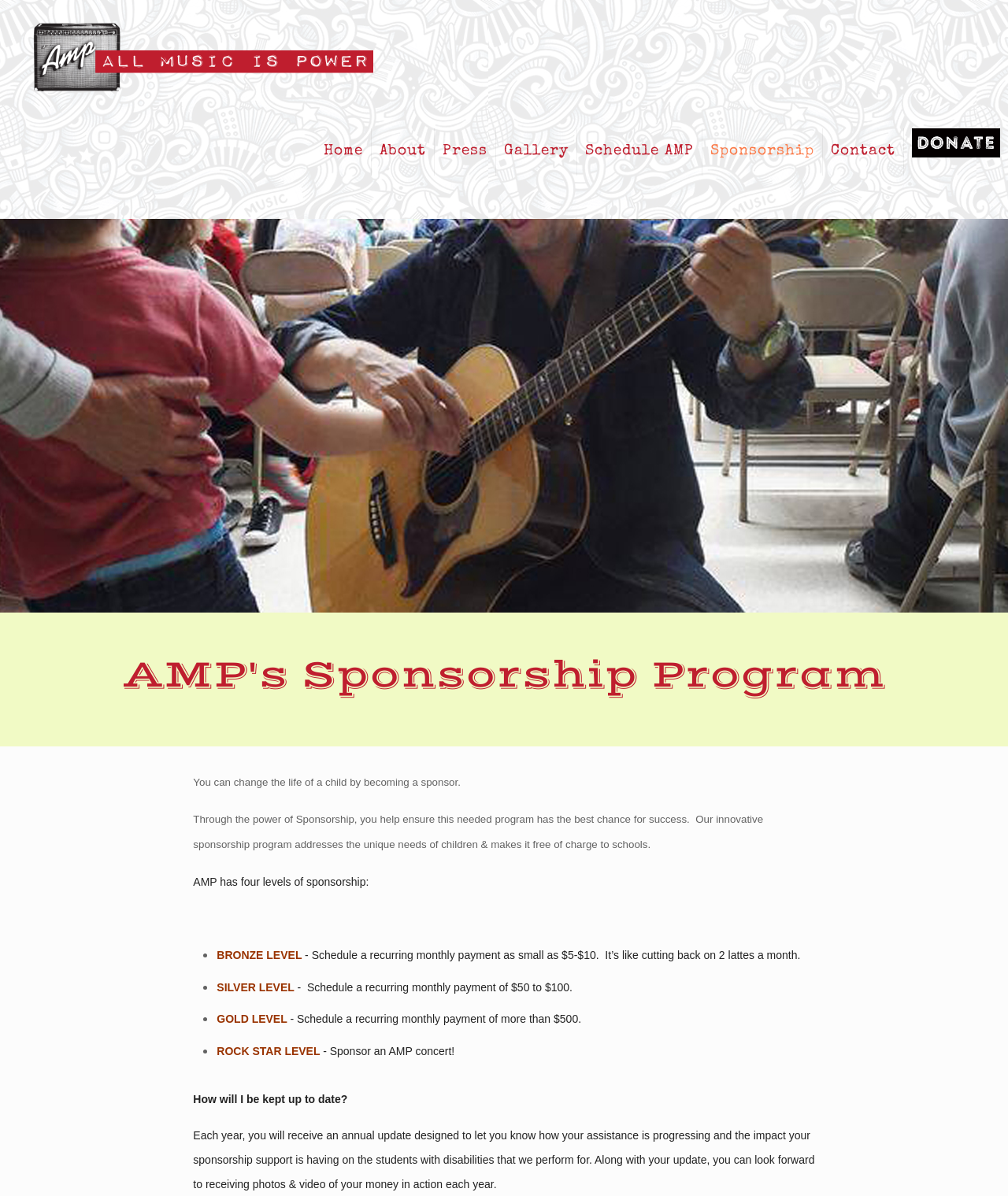What is the purpose of the sponsorship program?
Answer the question based on the image using a single word or a brief phrase.

To help children with disabilities